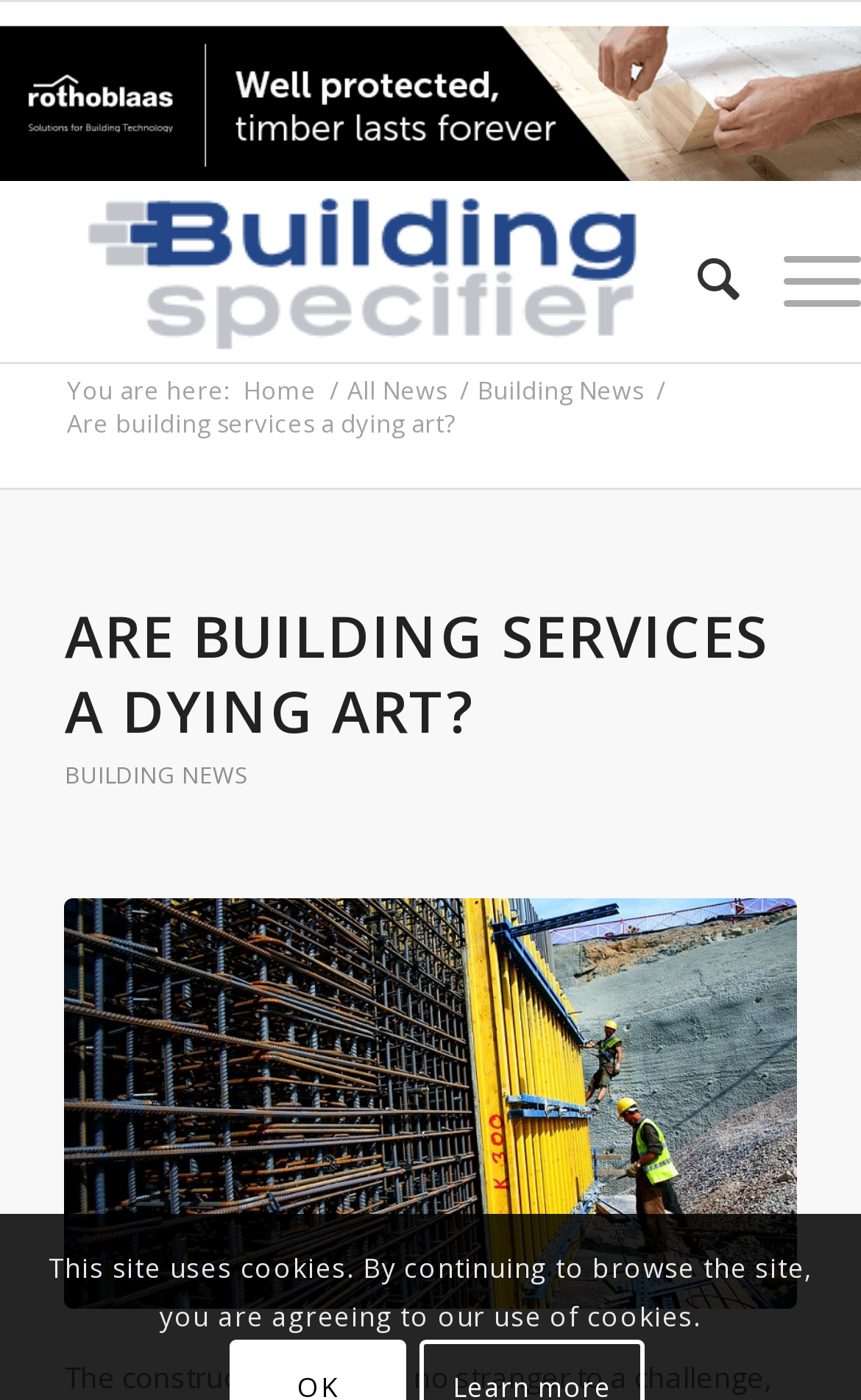Is there a search function on the website? Examine the screenshot and reply using just one word or a brief phrase.

Yes